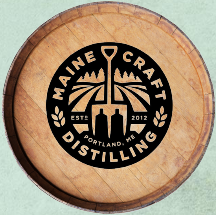What is the significance of the laurel leaves?
Respond to the question with a well-detailed and thorough answer.

According to the caption, the decorative laurel leaves surrounding the central imagery signify quality and tradition, which are values that the brand aims to convey.